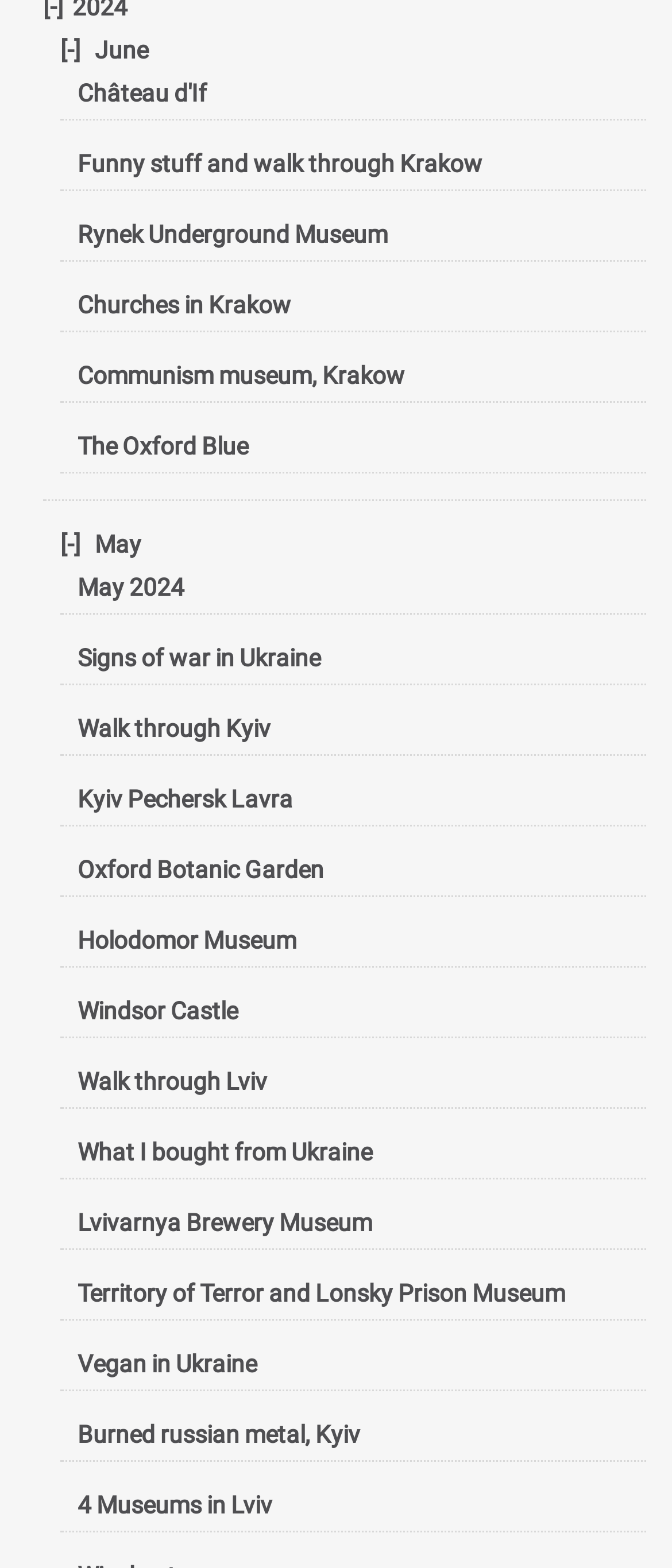How many links are related to Ukraine?
Analyze the image and deliver a detailed answer to the question.

Upon examining the links on the webpage, I found 7 links that are related to Ukraine, including 'Signs of war in Ukraine', 'Walk through Kyiv', 'Kyiv Pechersk Lavra', 'Holodomor Museum', 'Walk through Lviv', 'What I bought from Ukraine', and 'Burned russian metal, Kyiv'.